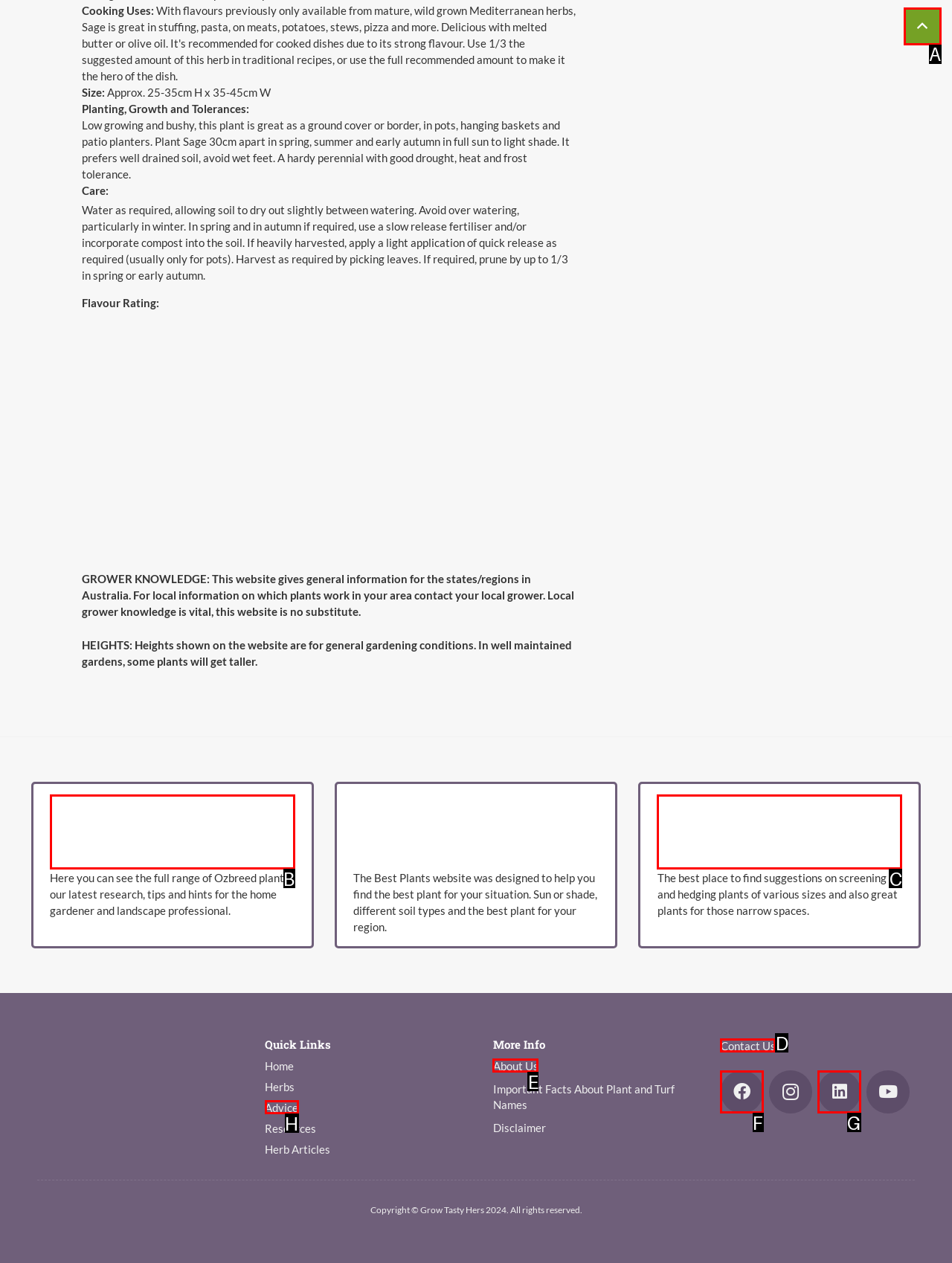Please provide the letter of the UI element that best fits the following description: aria-label="screening plants"
Respond with the letter from the given choices only.

C